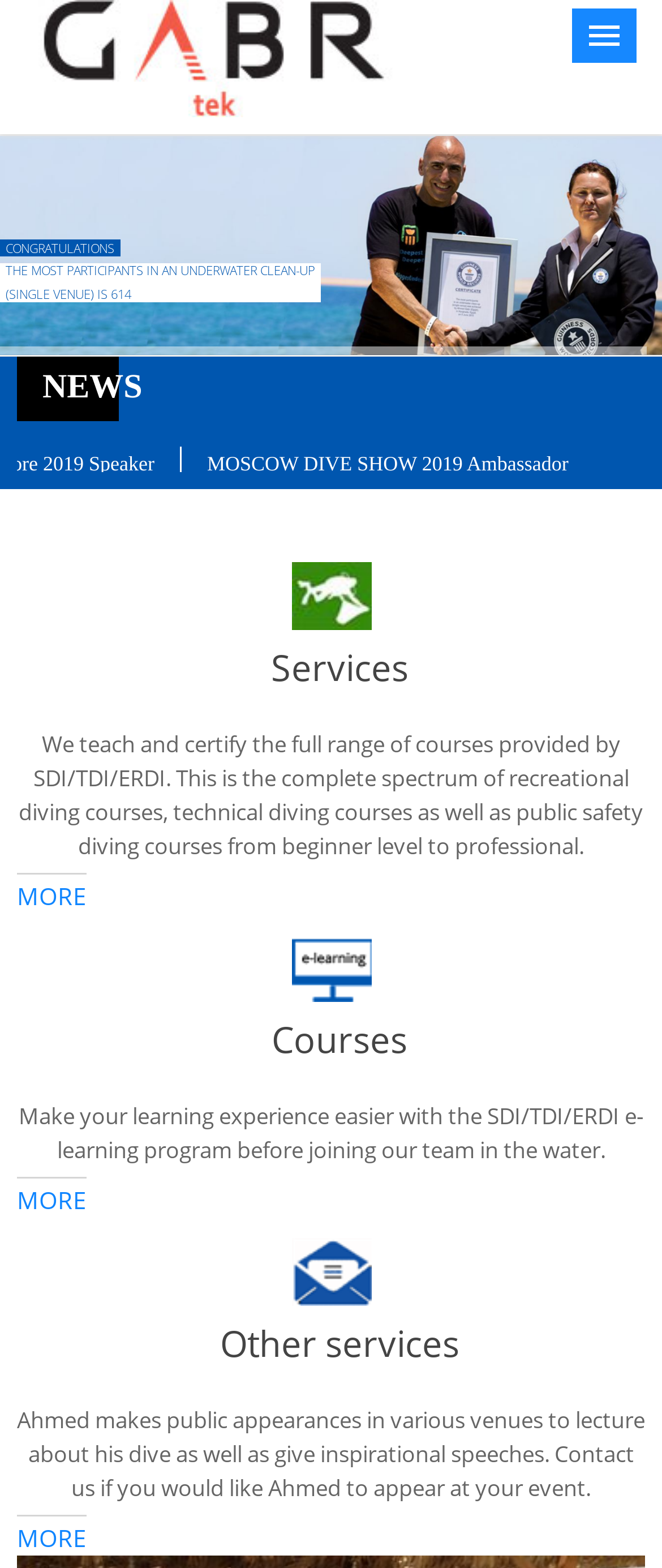Can you show the bounding box coordinates of the region to click on to complete the task described in the instruction: "View the Courses page"?

[0.026, 0.19, 0.974, 0.233]